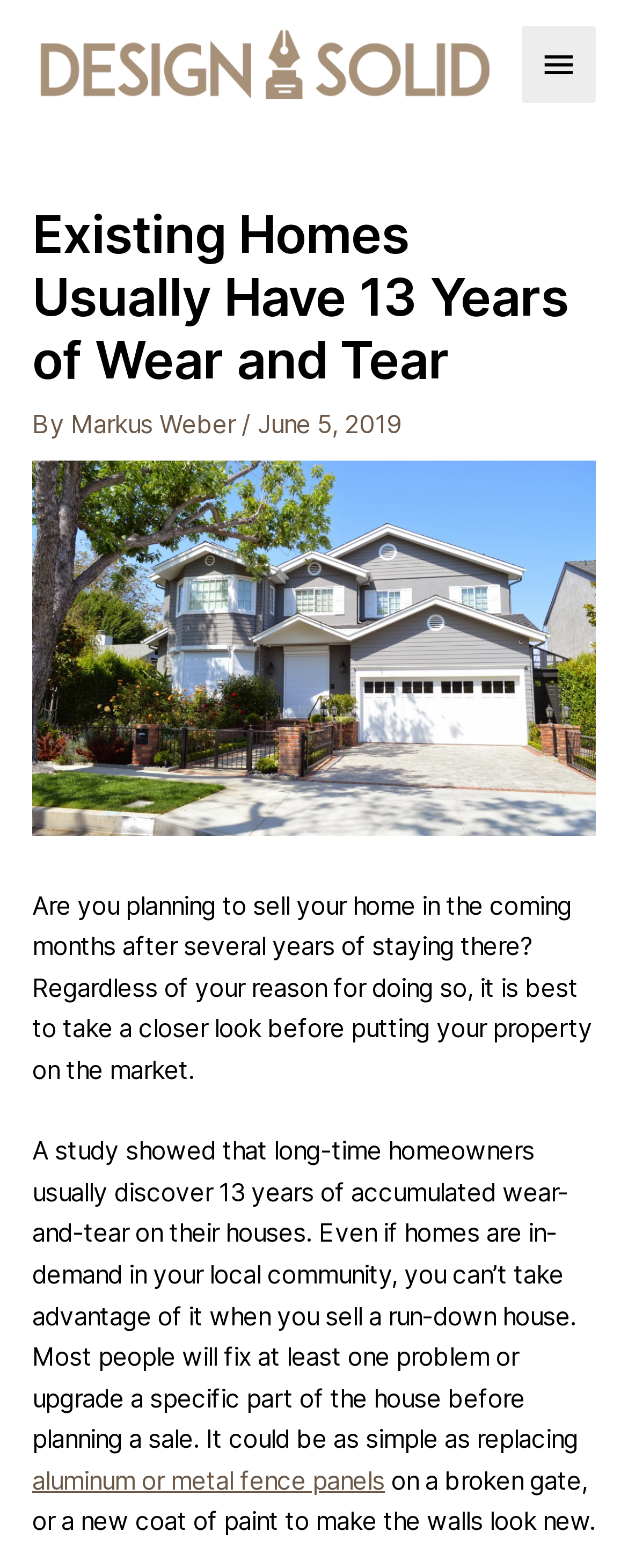Locate the UI element that matches the description aluminum or metal fence panels in the webpage screenshot. Return the bounding box coordinates in the format (top-left x, top-left y, bottom-right x, bottom-right y), with values ranging from 0 to 1.

[0.051, 0.934, 0.613, 0.954]